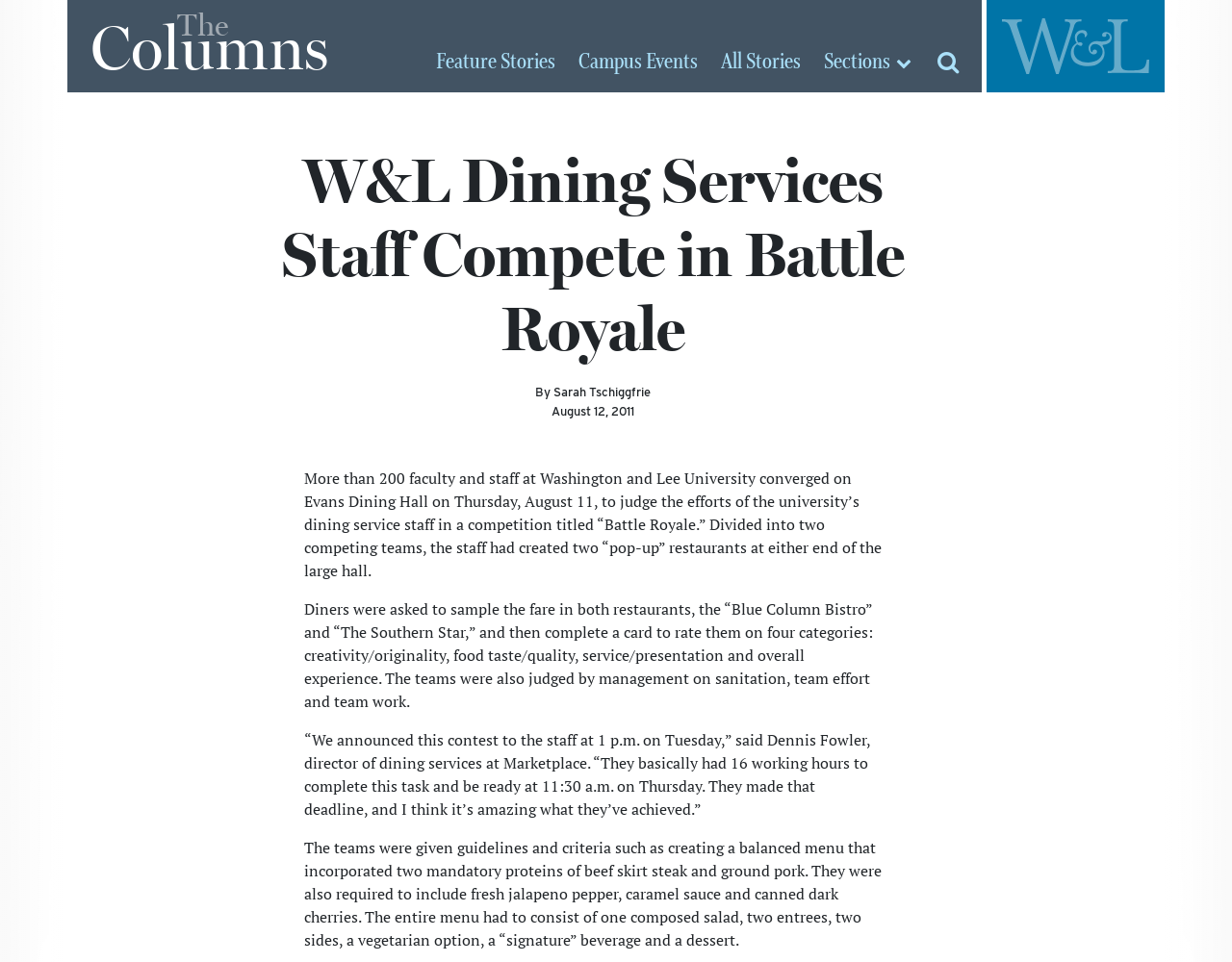Based on the image, provide a detailed response to the question:
What was one of the mandatory proteins required in the menu?

According to the text, the teams were given guidelines and criteria such as creating a balanced menu that incorporated two mandatory proteins of beef skirt steak and ground pork.